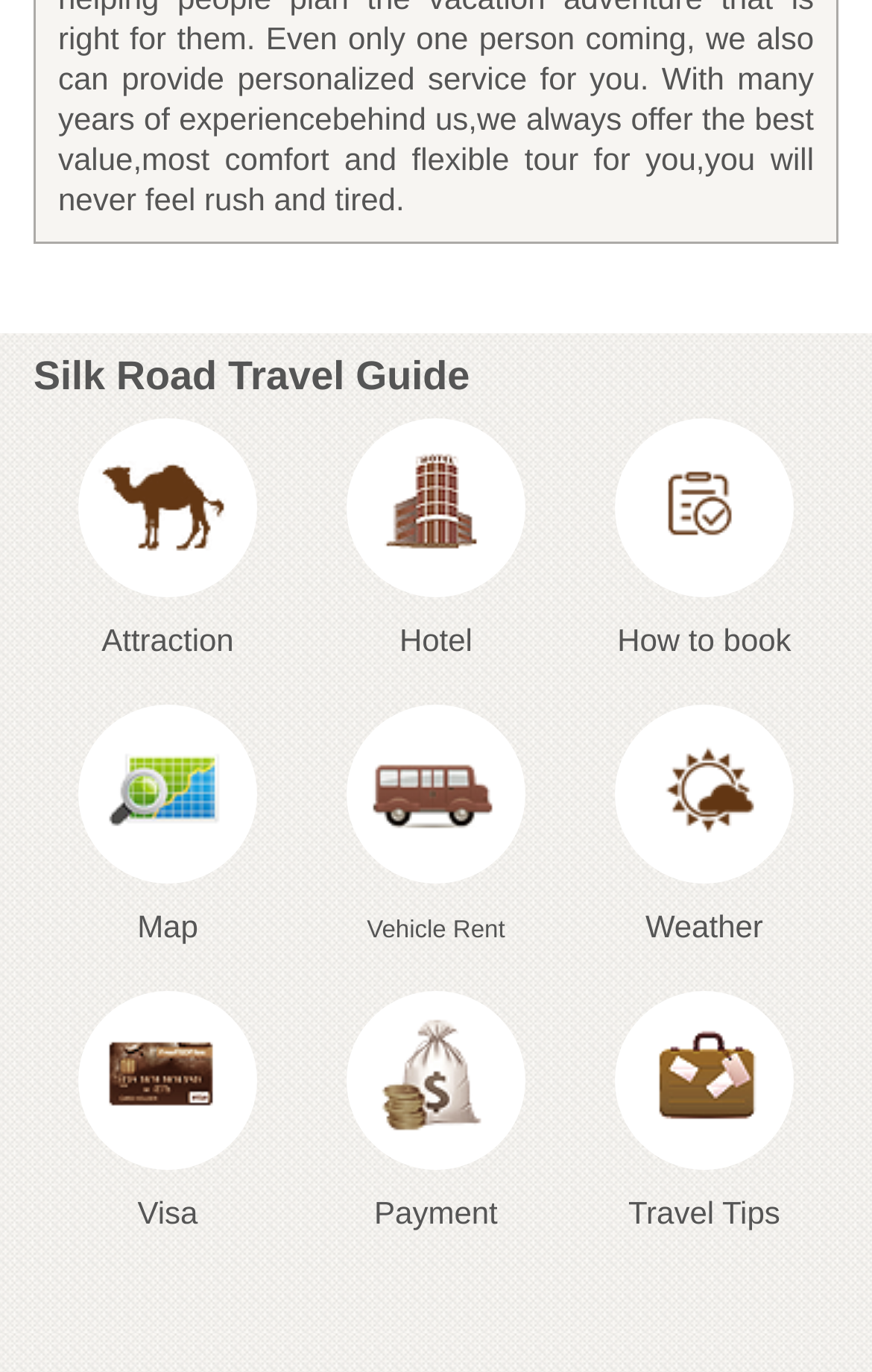How many links are there on the webpage?
Answer the question with a single word or phrase, referring to the image.

10